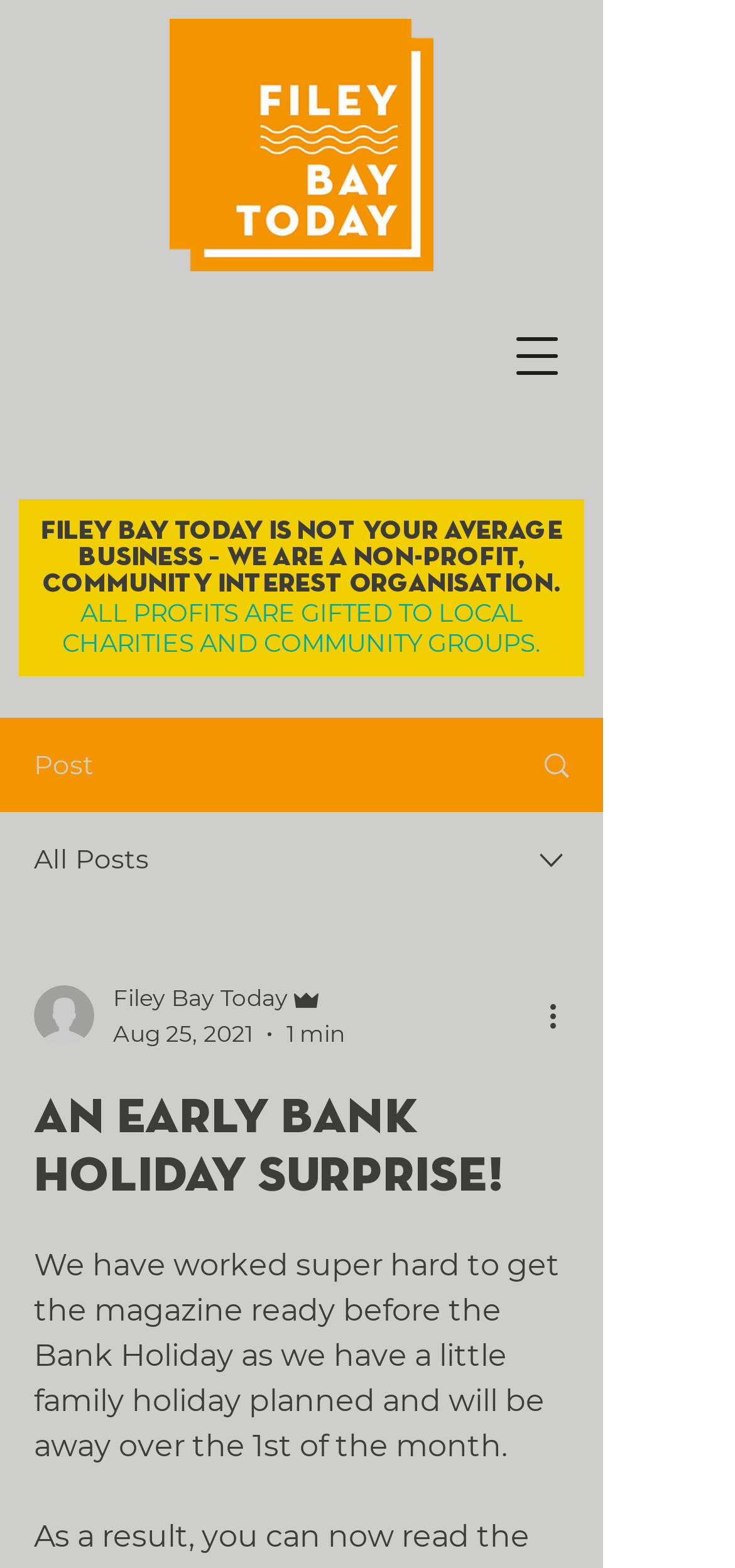Identify the bounding box coordinates for the UI element mentioned here: "aria-label="More actions"". Provide the coordinates as four float values between 0 and 1, i.e., [left, top, right, bottom].

[0.738, 0.633, 0.8, 0.662]